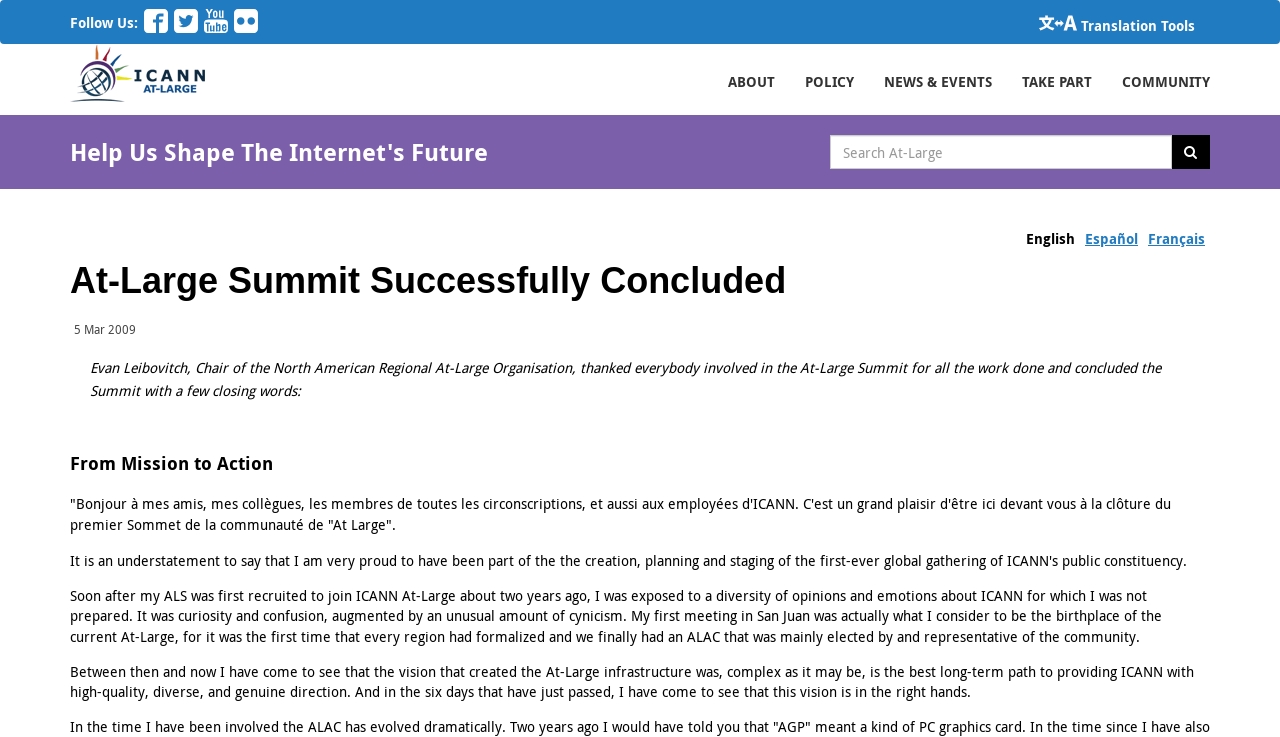Please give a one-word or short phrase response to the following question: 
How many social media platforms can you follow?

4